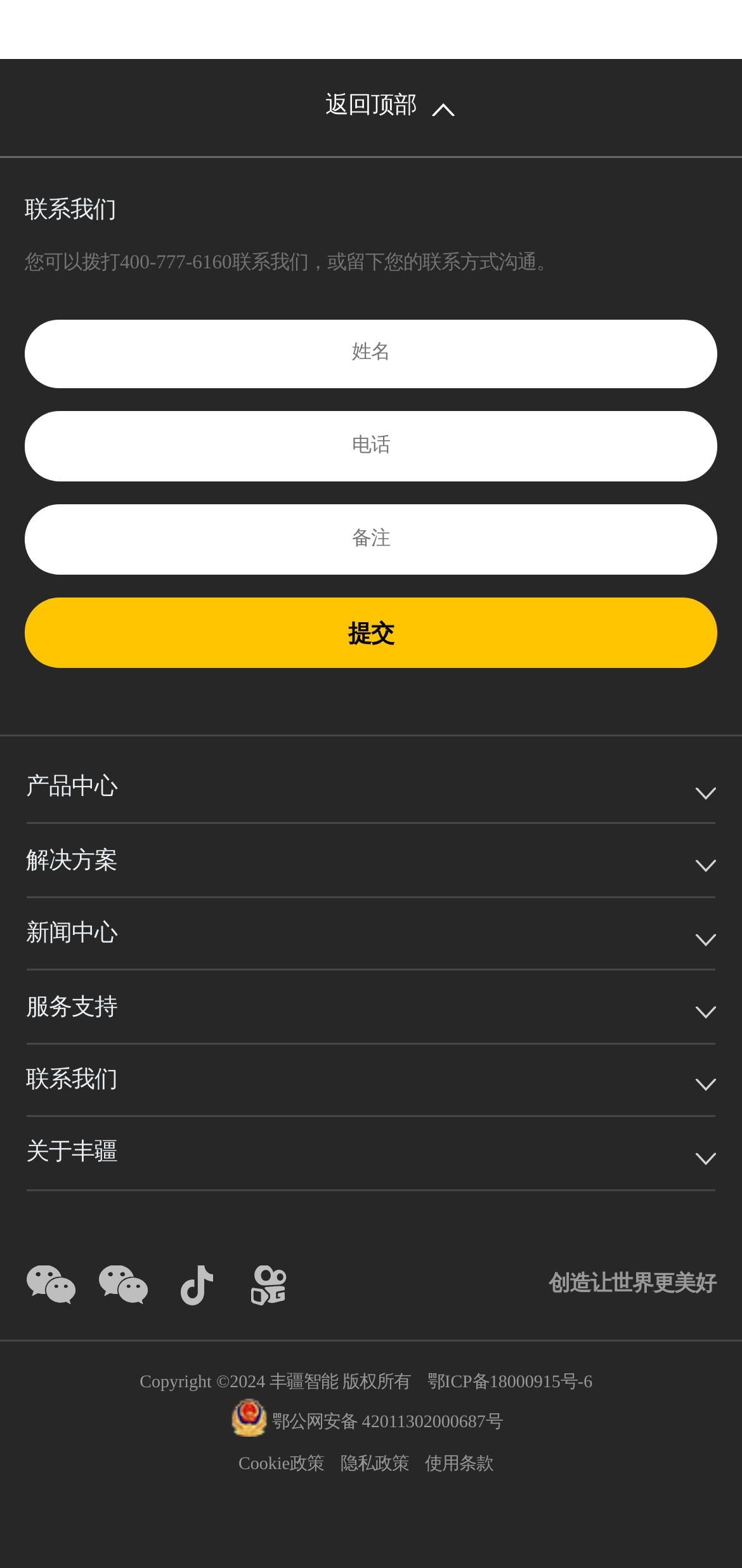Identify the bounding box coordinates for the region of the element that should be clicked to carry out the instruction: "follow the public account". The bounding box coordinates should be four float numbers between 0 and 1, i.e., [left, top, right, bottom].

[0.035, 0.806, 0.104, 0.833]